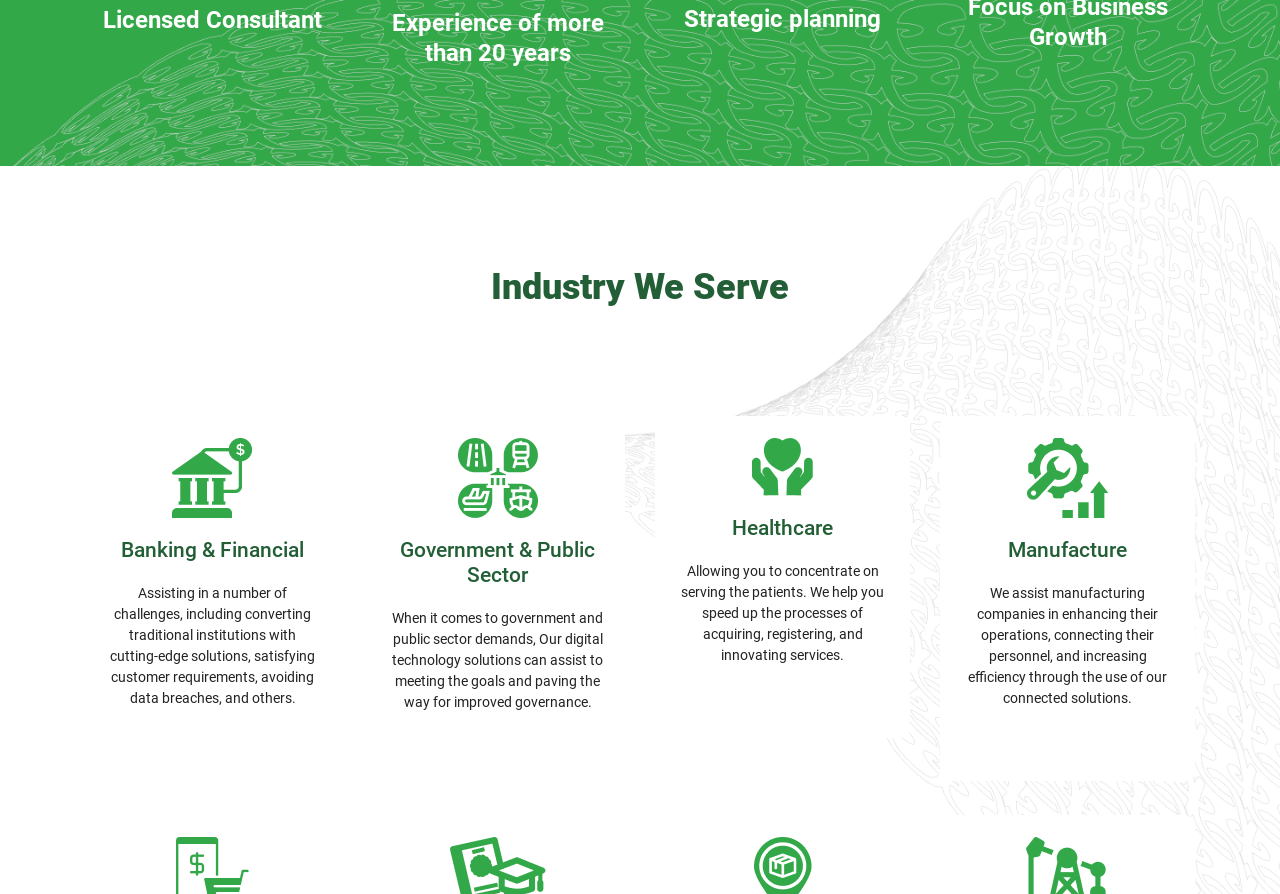Identify the bounding box coordinates for the UI element described as follows: "Healthcare". Ensure the coordinates are four float numbers between 0 and 1, formatted as [left, top, right, bottom].

[0.572, 0.577, 0.651, 0.604]